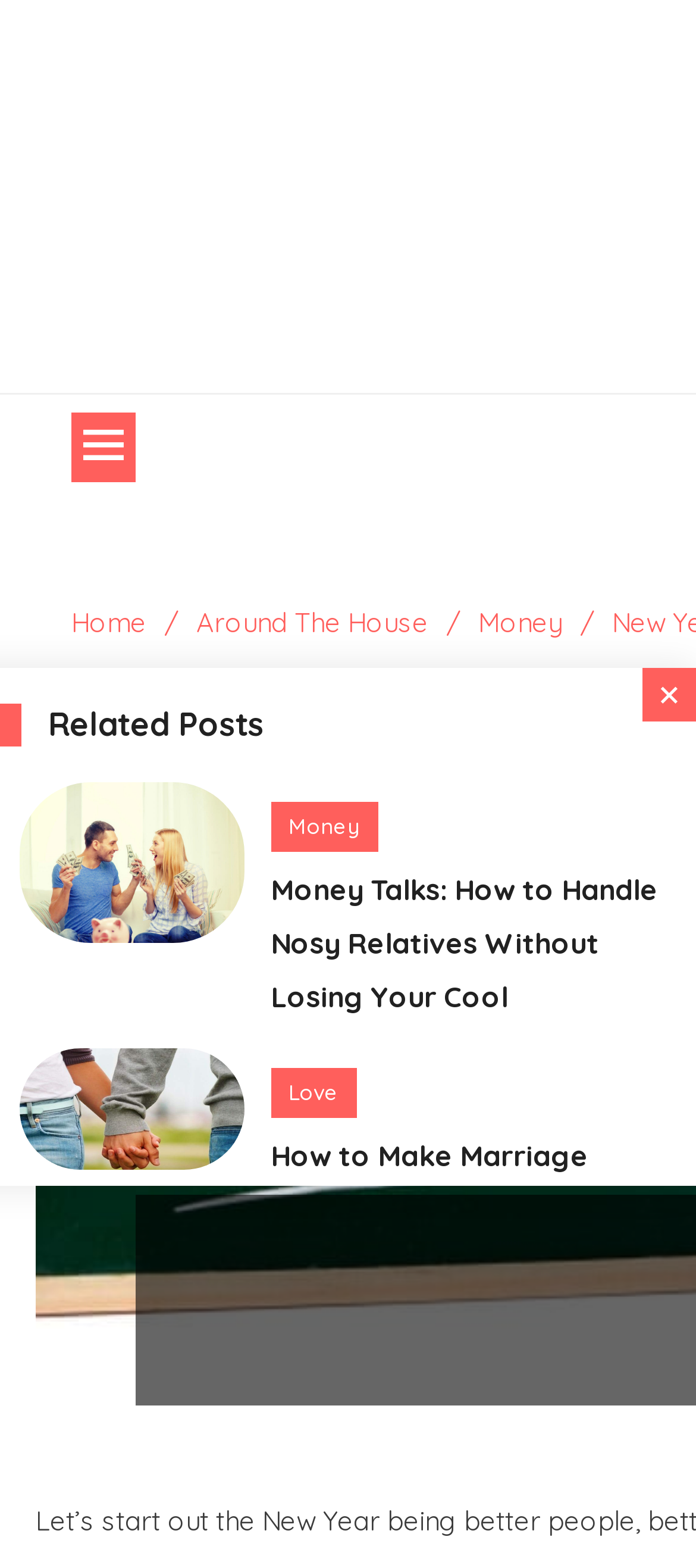Please find the main title text of this webpage.

New Year, New Ways To Save Money